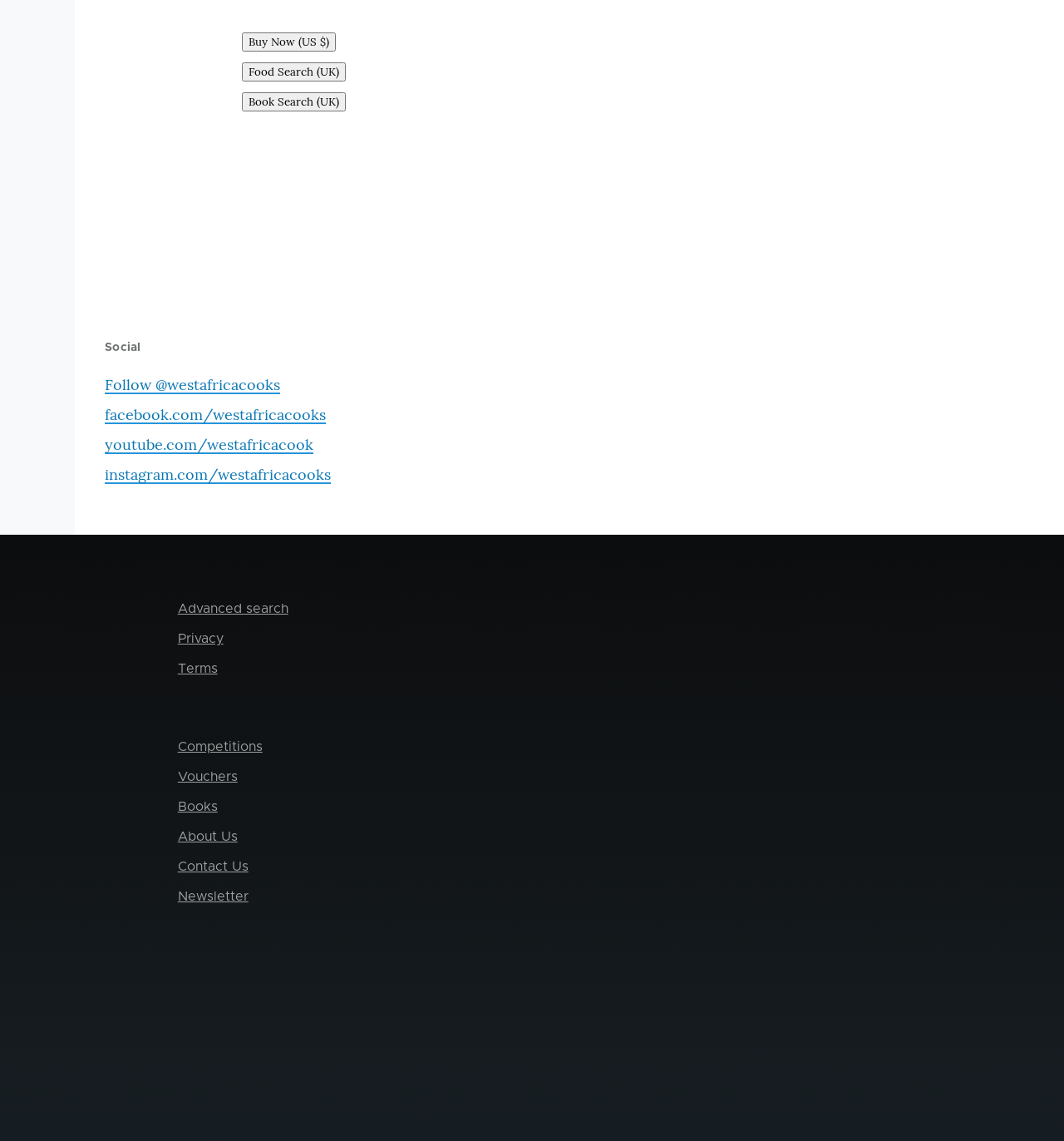How many buttons are available at the top?
Please interpret the details in the image and answer the question thoroughly.

I counted the number of buttons at the top of the webpage, which are 'Buy Now (US $)', 'Food Search (UK)', and 'Book Search (UK)'. There are 3 buttons in total.